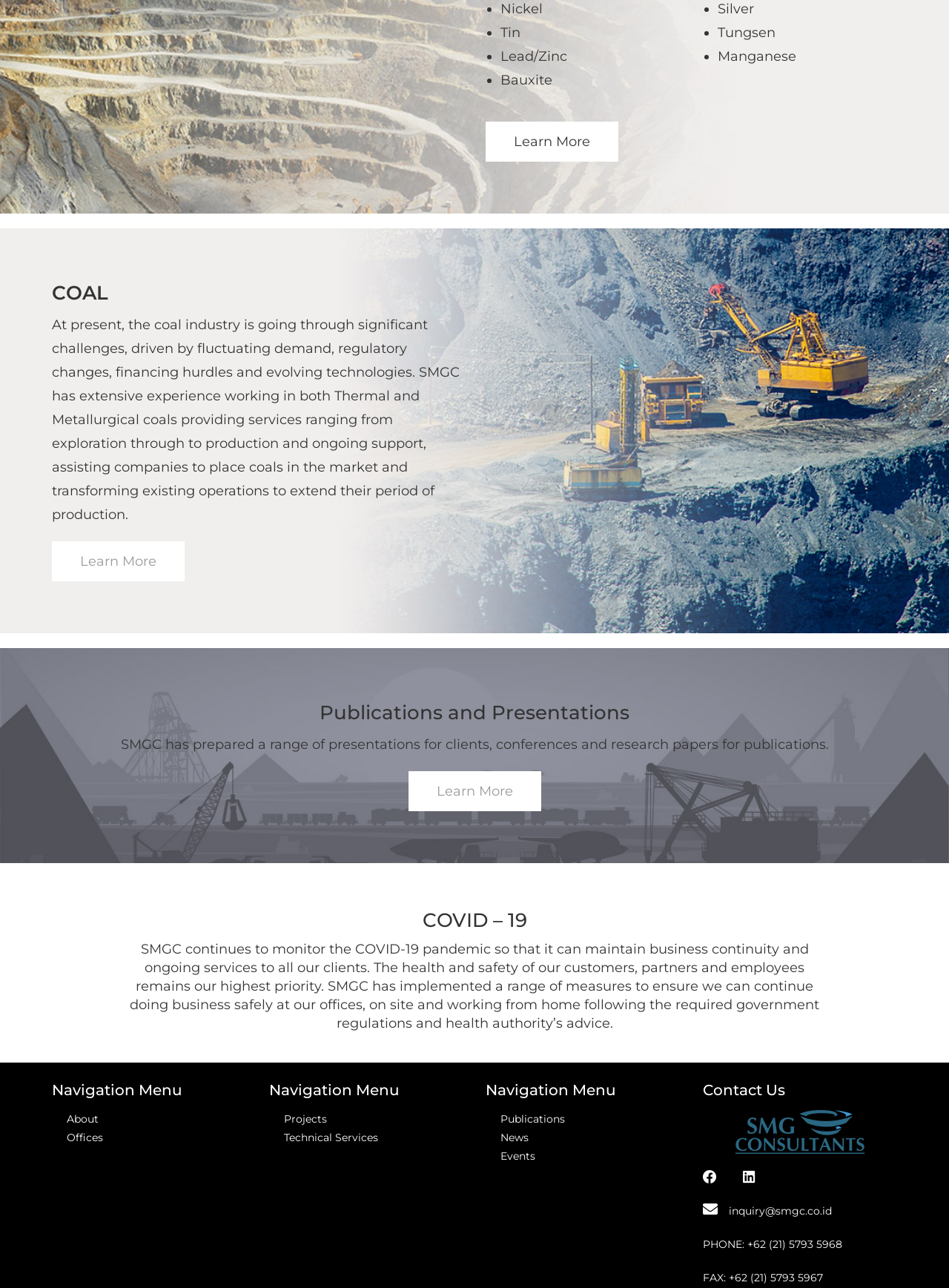What is the topic of the section with the heading 'Publications and Presentations'?
Provide a short answer using one word or a brief phrase based on the image.

publications and presentations